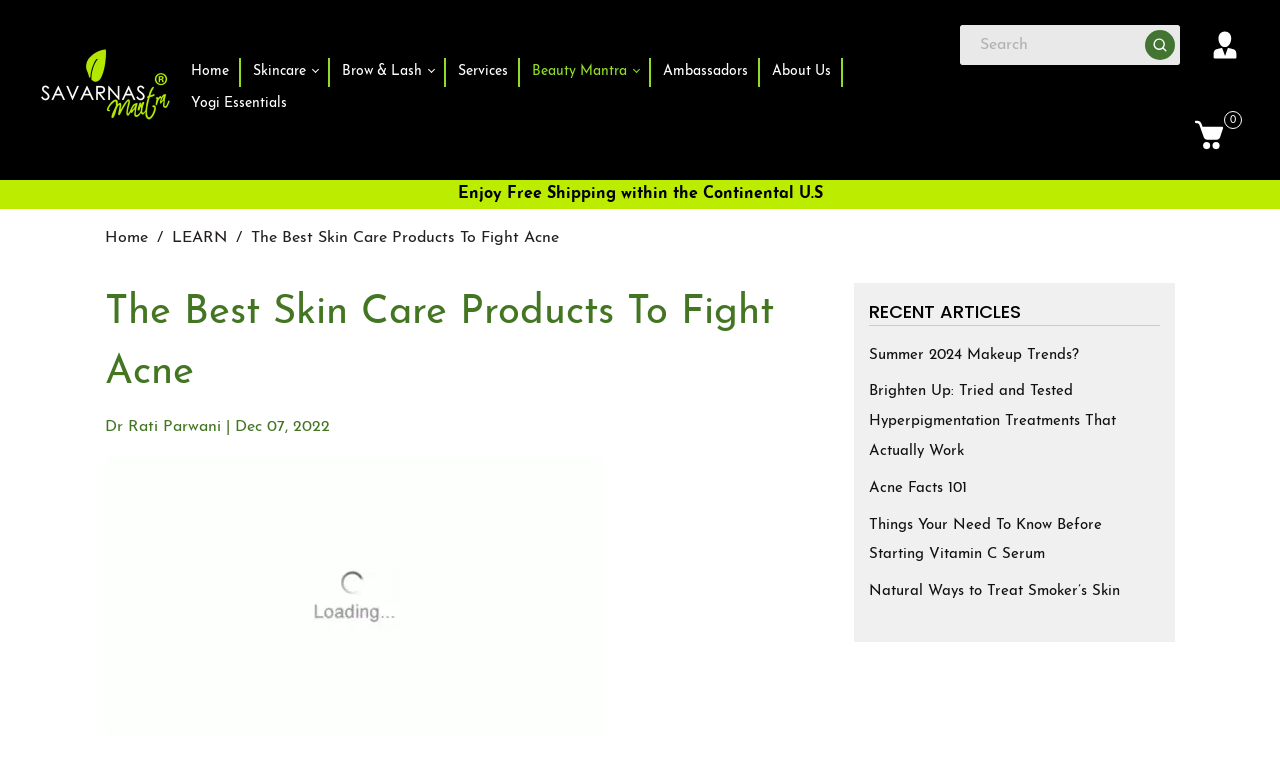What is the topic of the article?
Using the picture, provide a one-word or short phrase answer.

Acne